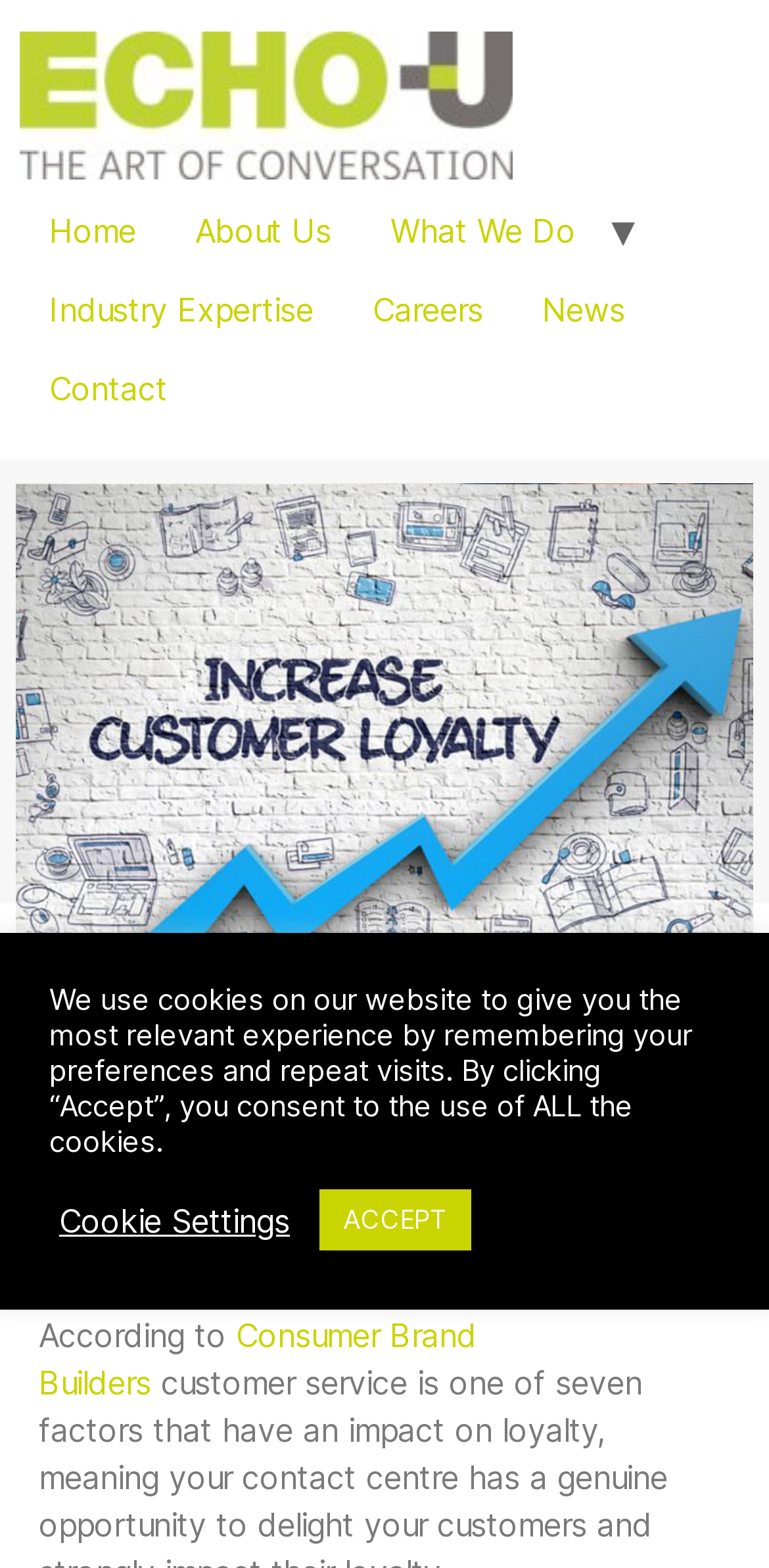What is the name of the company mentioned in the text?
Give a detailed and exhaustive answer to the question.

I found a link element at the bounding box coordinate [0.026, 0.02, 0.667, 0.122] with the text 'Echo-U'. This suggests that the name of the company mentioned in the text is Echo-U.